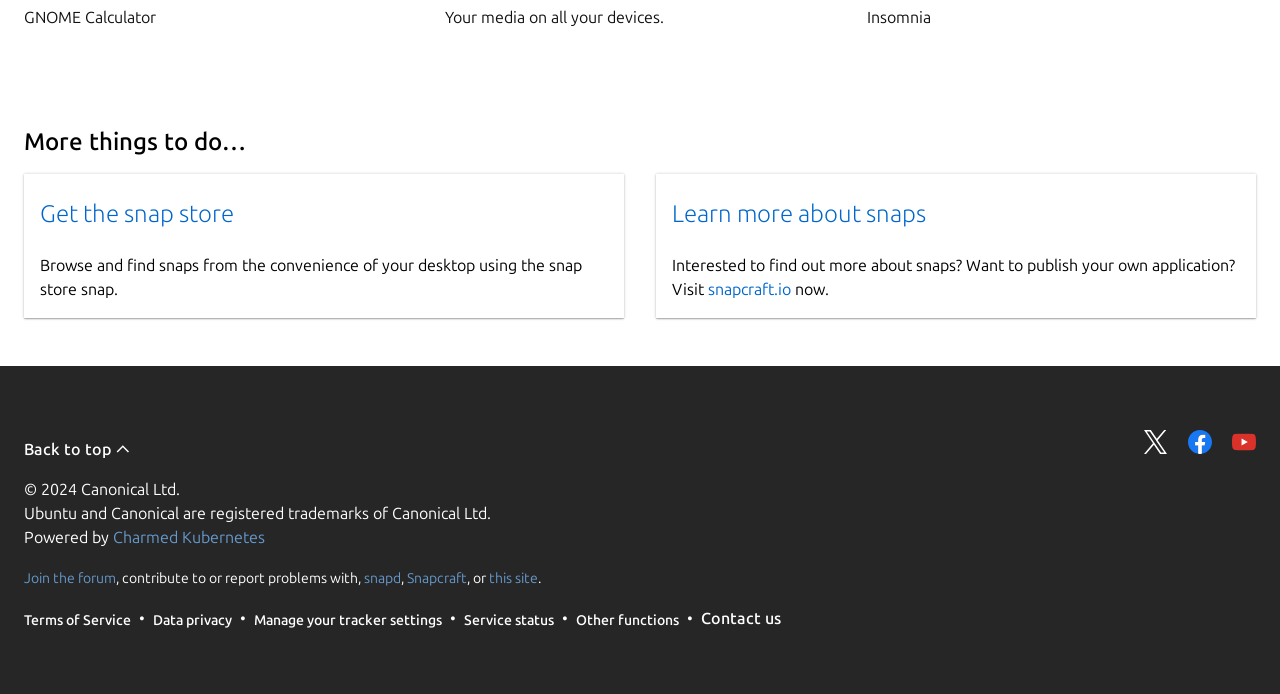Find the bounding box coordinates for the HTML element described in this sentence: "snapcraft.io". Provide the coordinates as four float numbers between 0 and 1, in the format [left, top, right, bottom].

[0.553, 0.403, 0.618, 0.429]